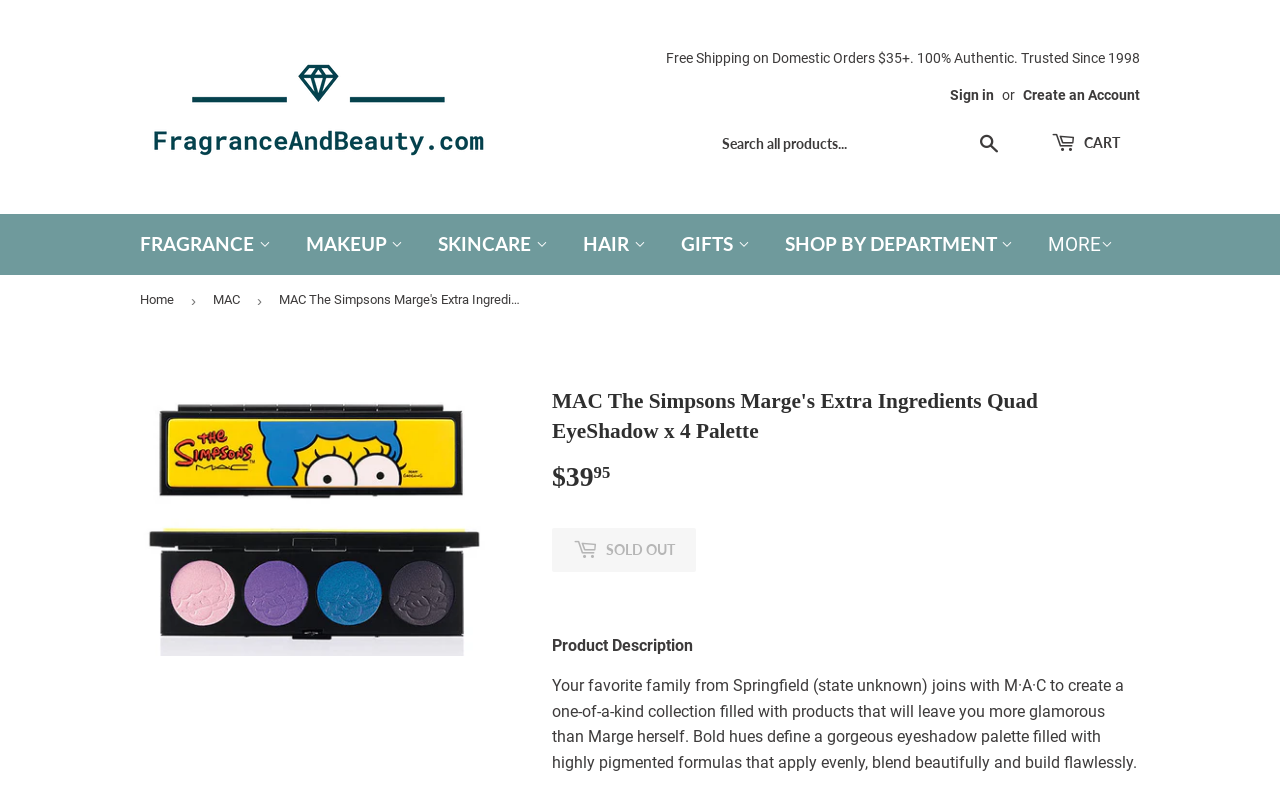Please respond to the question using a single word or phrase:
What is the brand of the product?

M·A·C